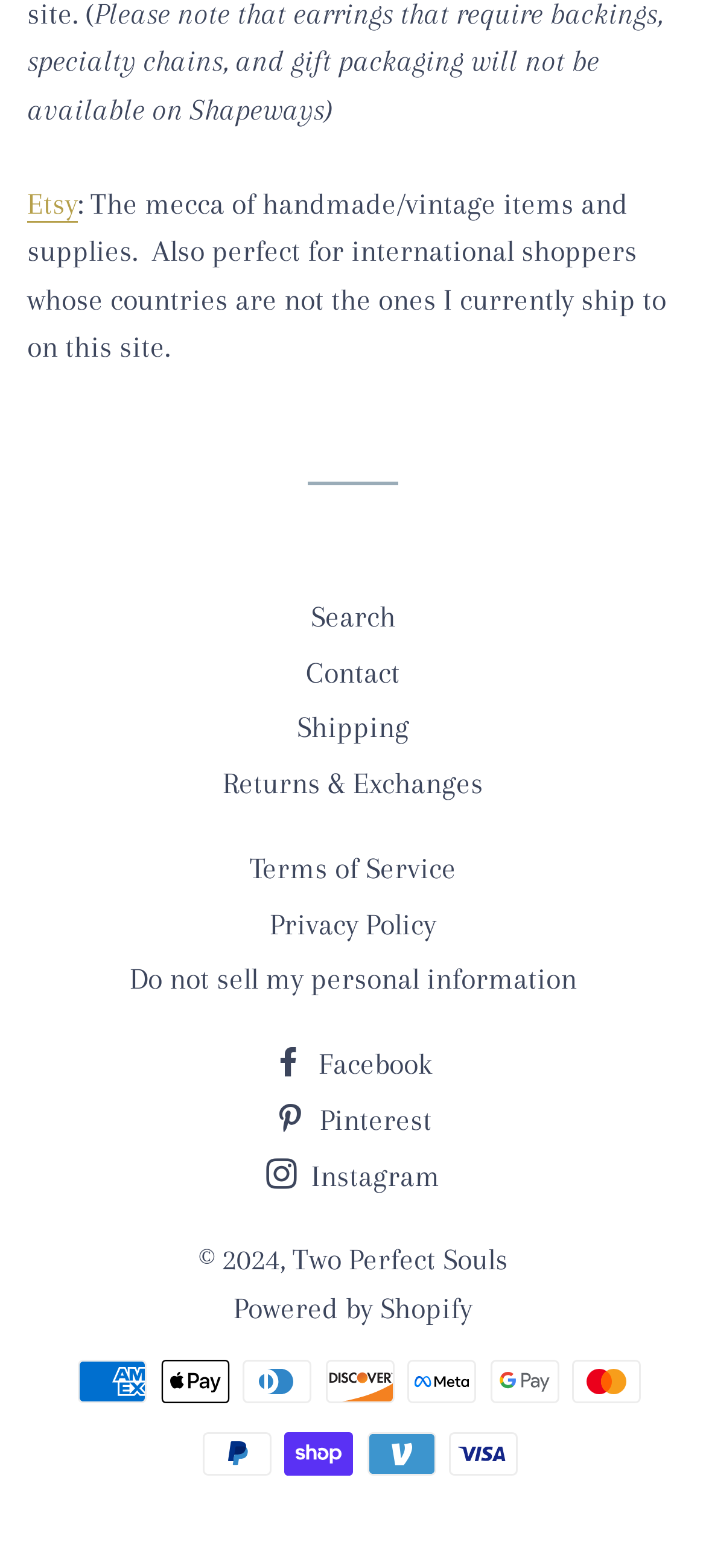Please indicate the bounding box coordinates for the clickable area to complete the following task: "Follow on Instagram". The coordinates should be specified as four float numbers between 0 and 1, i.e., [left, top, right, bottom].

[0.377, 0.739, 0.623, 0.761]